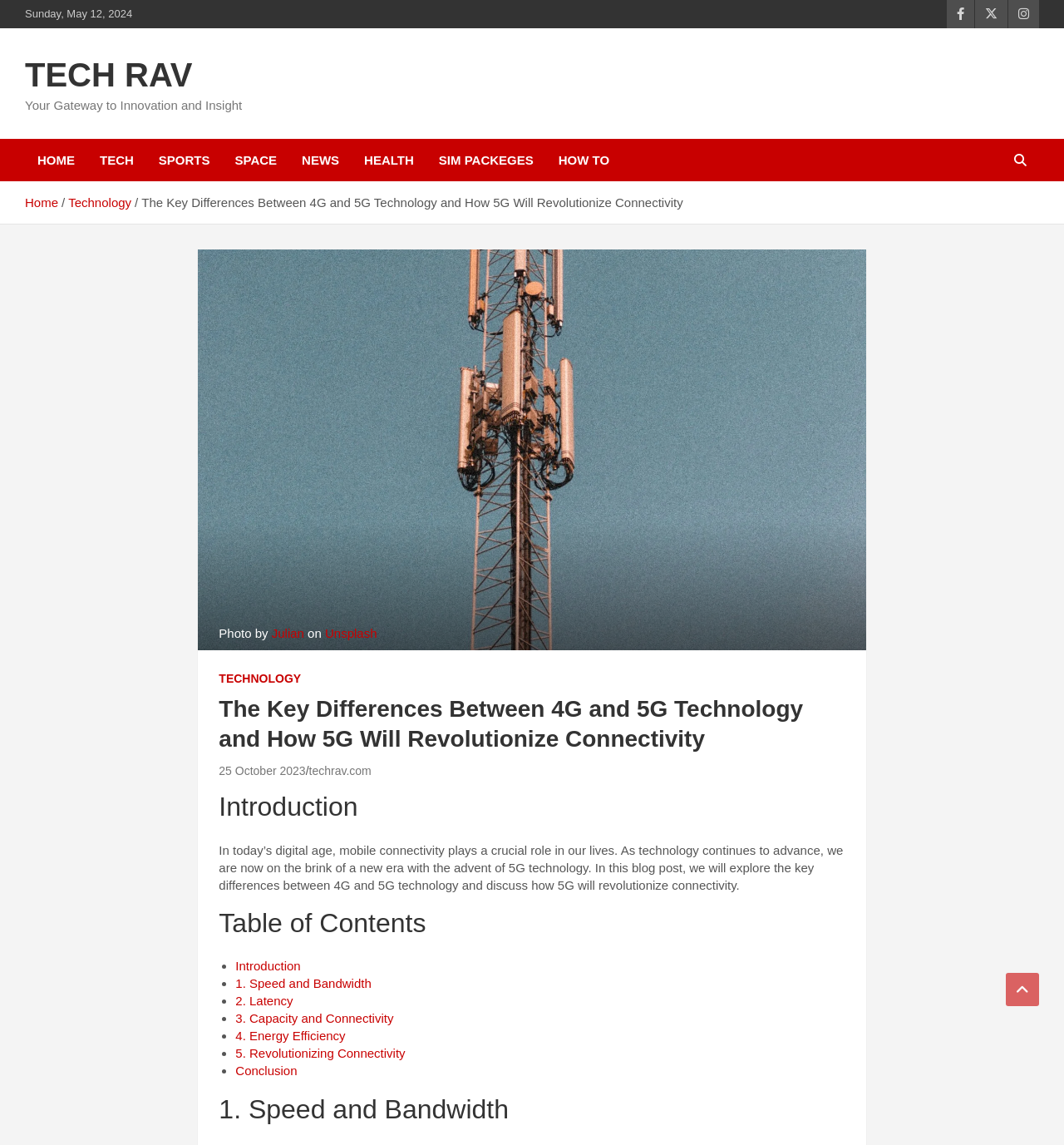How many navigation links are at the top of the webpage?
Answer the question with as much detail as possible.

The navigation links are located at the top of the webpage, below the website's logo. There are 8 links, which are HOME, TECH, SPORTS, SPACE, NEWS, HEALTH, SIM PACKEGES, and HOW TO.